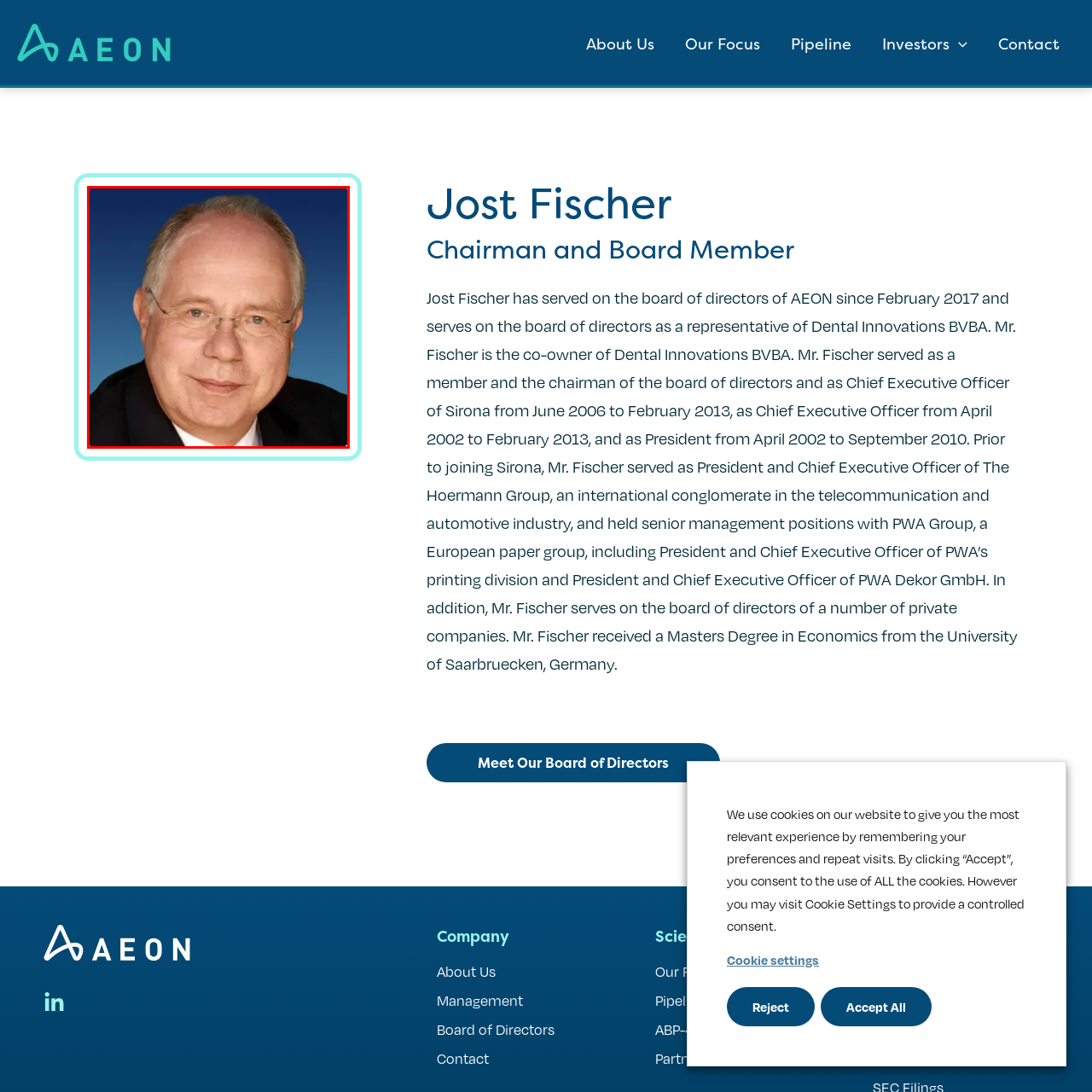Concentrate on the image inside the red frame and provide a detailed response to the subsequent question, utilizing the visual information from the image: 
What is Jost Fischer's educational background?

According to the caption, Jost Fischer has a background in economics, which contributes to his leadership roles in various organizations within the biomedical and telecommunications industries.